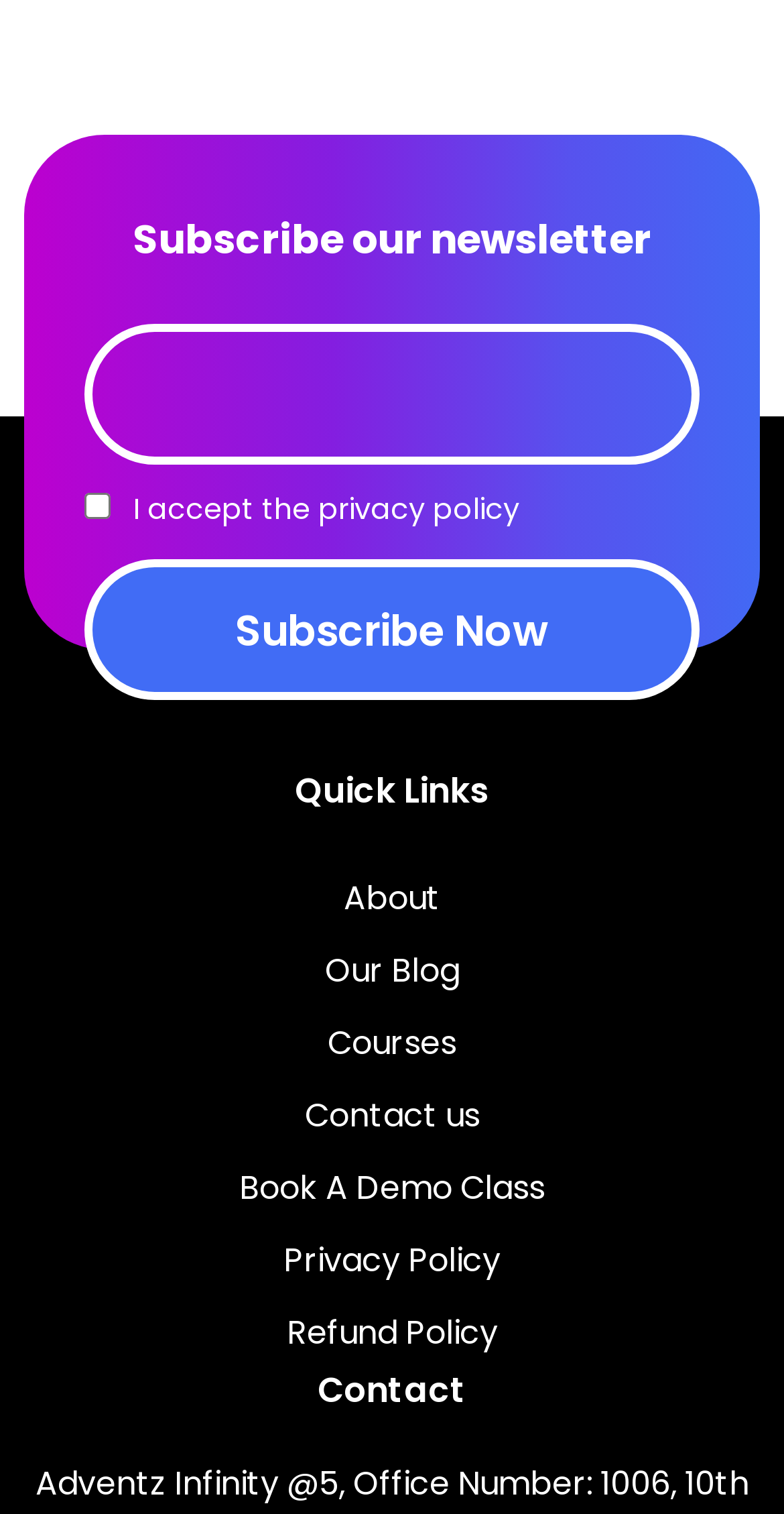Show me the bounding box coordinates of the clickable region to achieve the task as per the instruction: "Subscribe to the newsletter".

[0.108, 0.37, 0.892, 0.463]